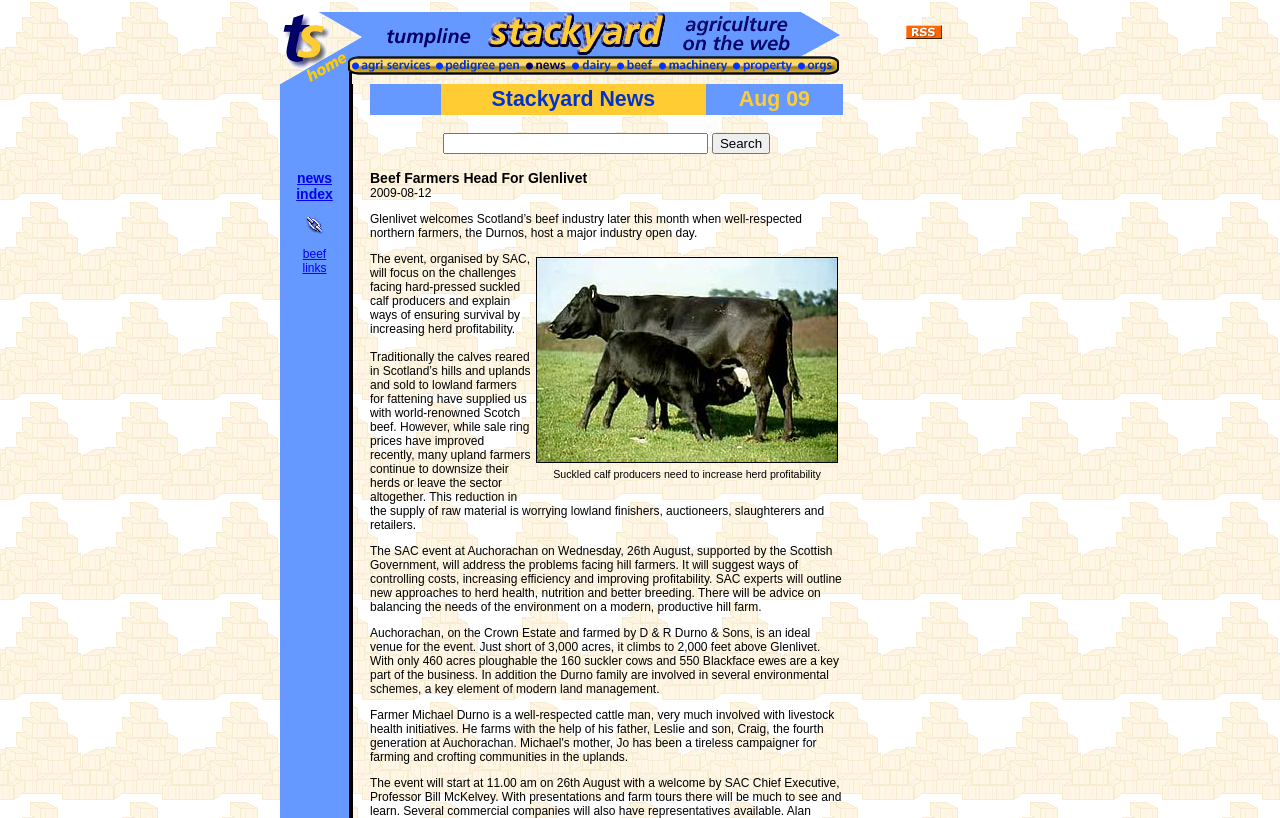Answer the following in one word or a short phrase: 
What is the text of the first link in the second row?

world agriculture